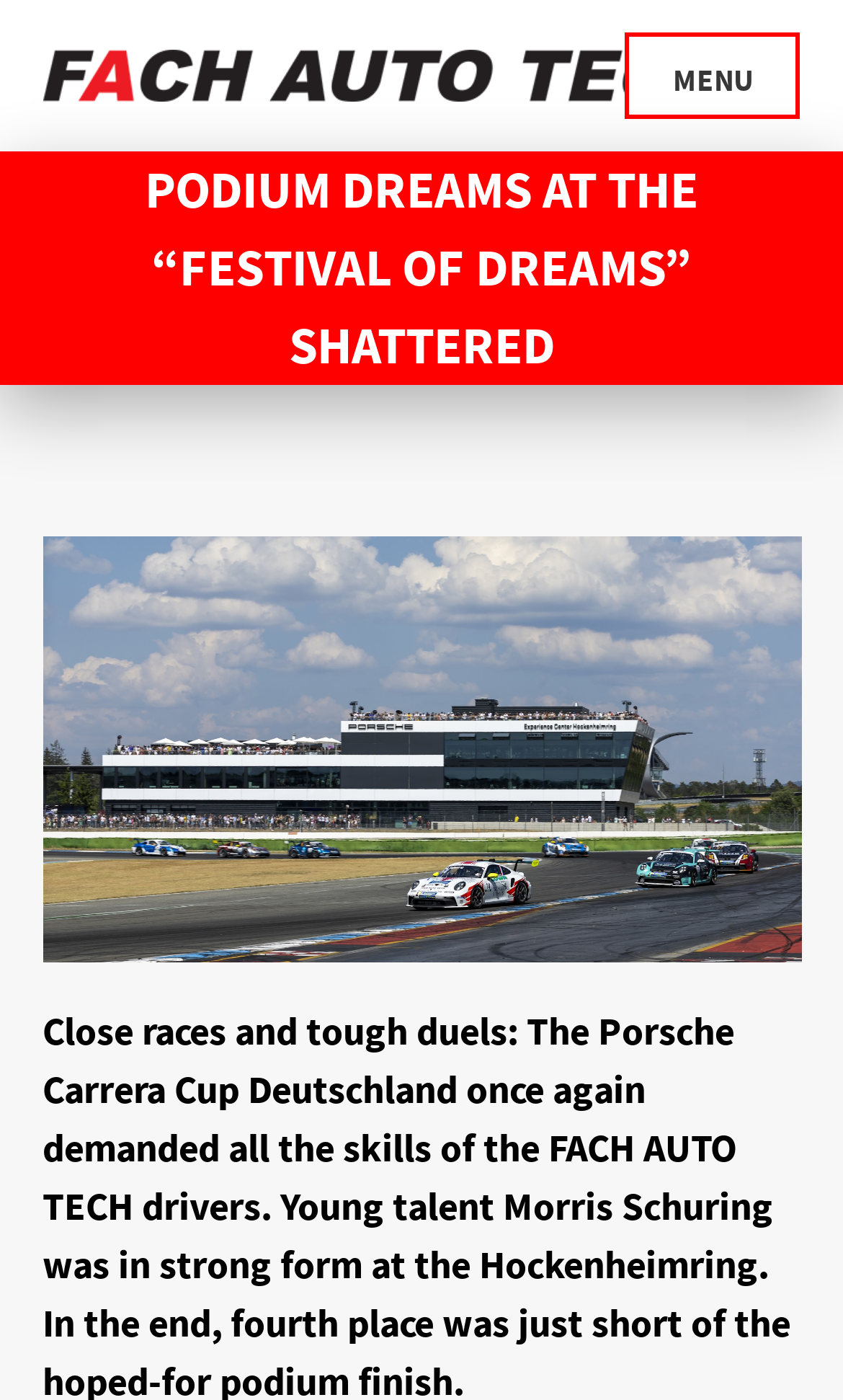Determine the bounding box coordinates of the region I should click to achieve the following instruction: "open menu". Ensure the bounding box coordinates are four float numbers between 0 and 1, i.e., [left, top, right, bottom].

[0.742, 0.023, 0.95, 0.085]